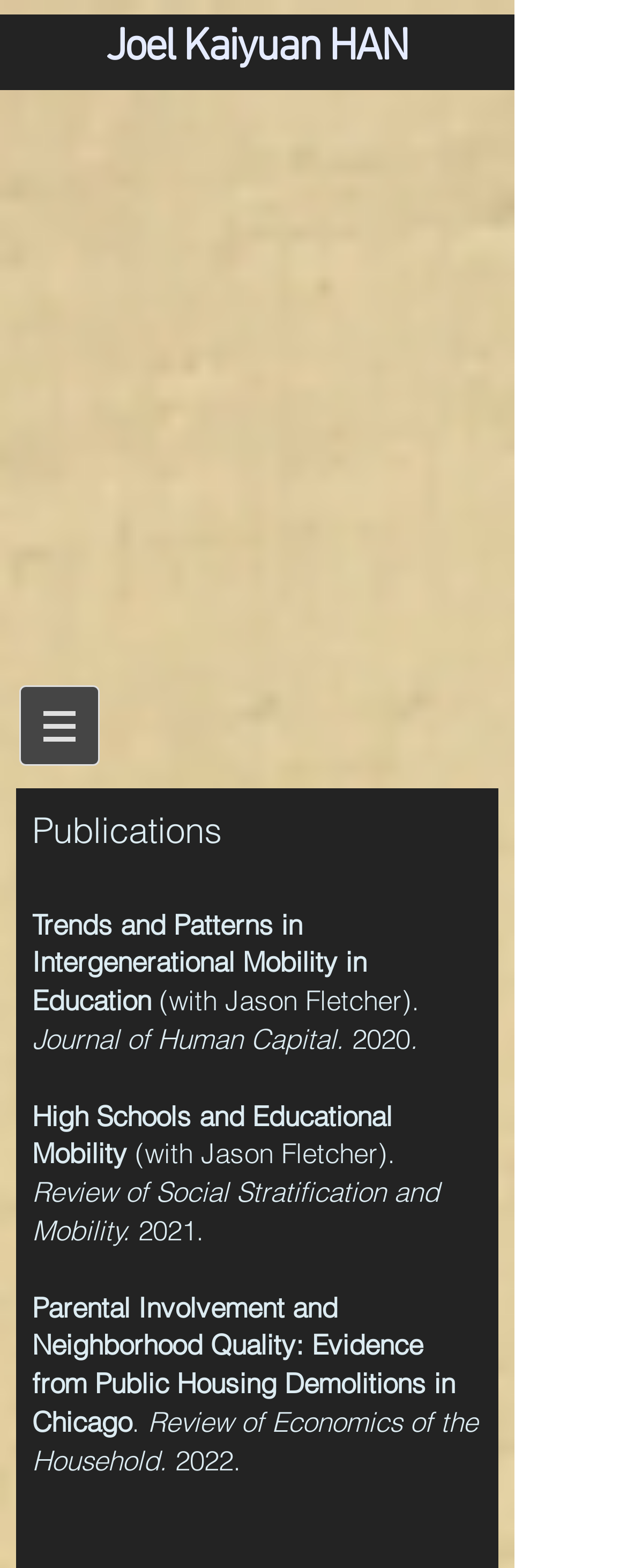Provide the bounding box coordinates for the specified HTML element described in this description: "Joel Kaiyuan HAN". The coordinates should be four float numbers ranging from 0 to 1, in the format [left, top, right, bottom].

[0.168, 0.013, 0.649, 0.048]